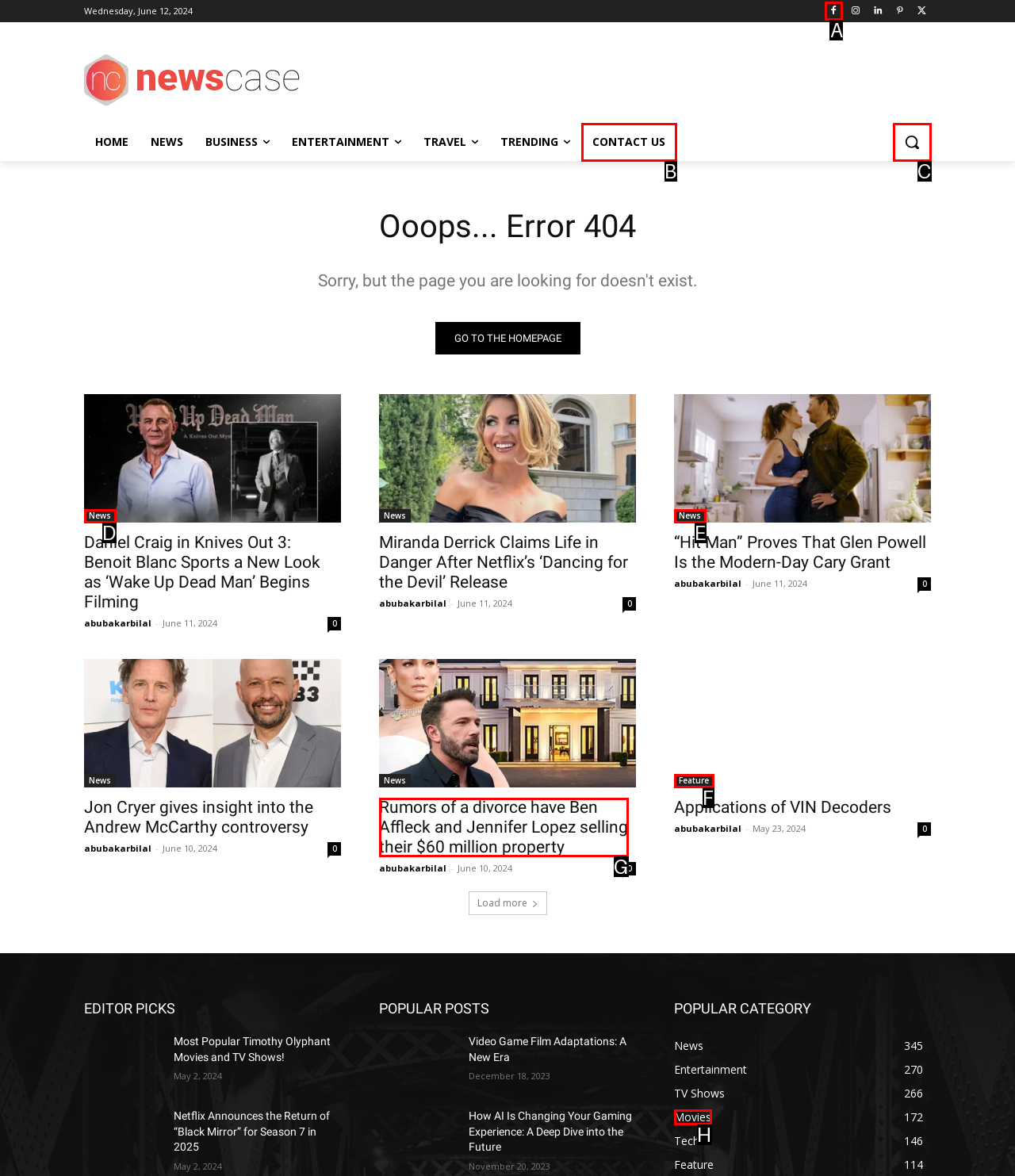Match the HTML element to the given description: Facebook
Indicate the option by its letter.

A